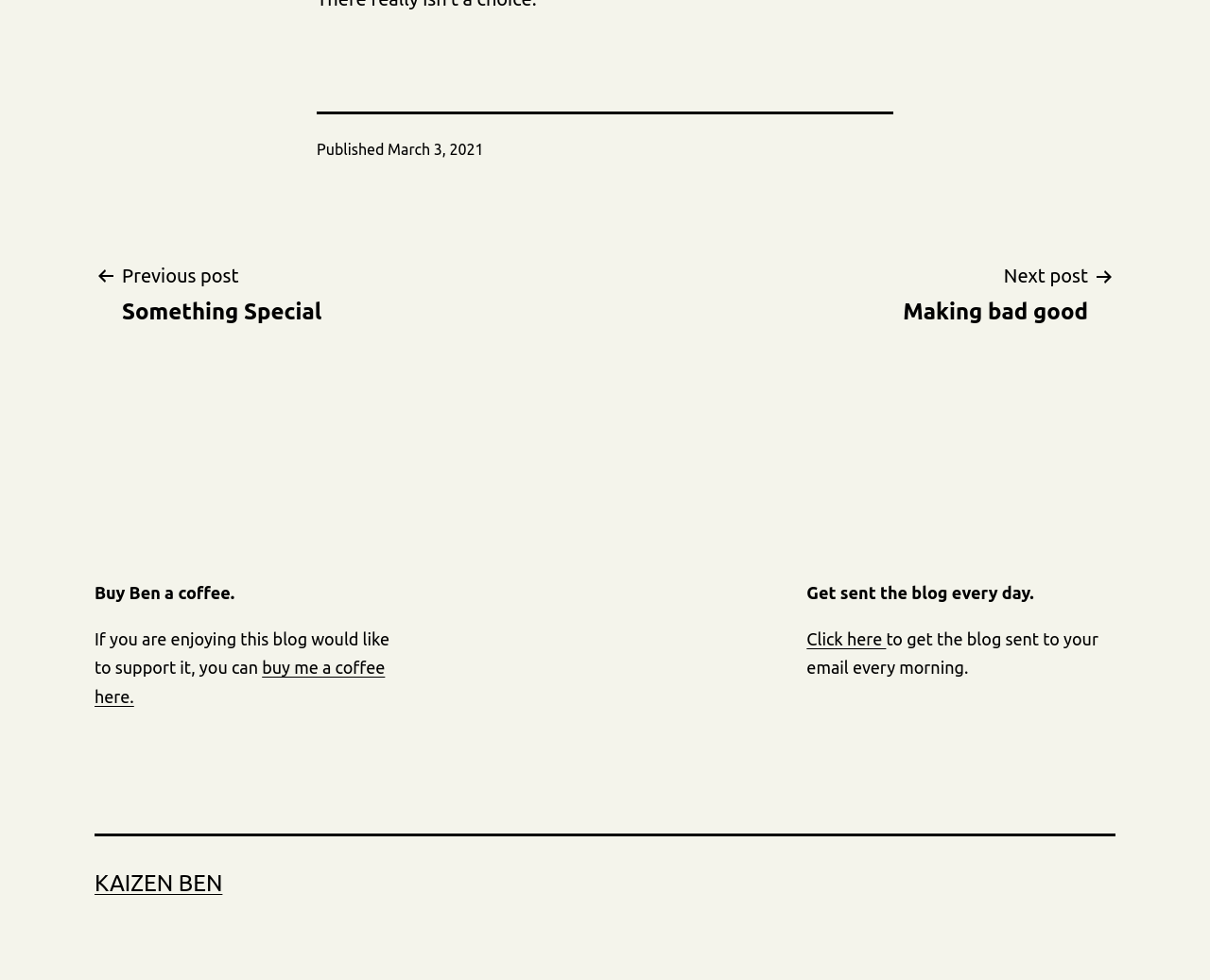What is the date of the published post?
Provide a thorough and detailed answer to the question.

I found the date of the published post by looking at the footer section of the webpage, where it says 'Published' followed by the date 'March 3, 2021'.